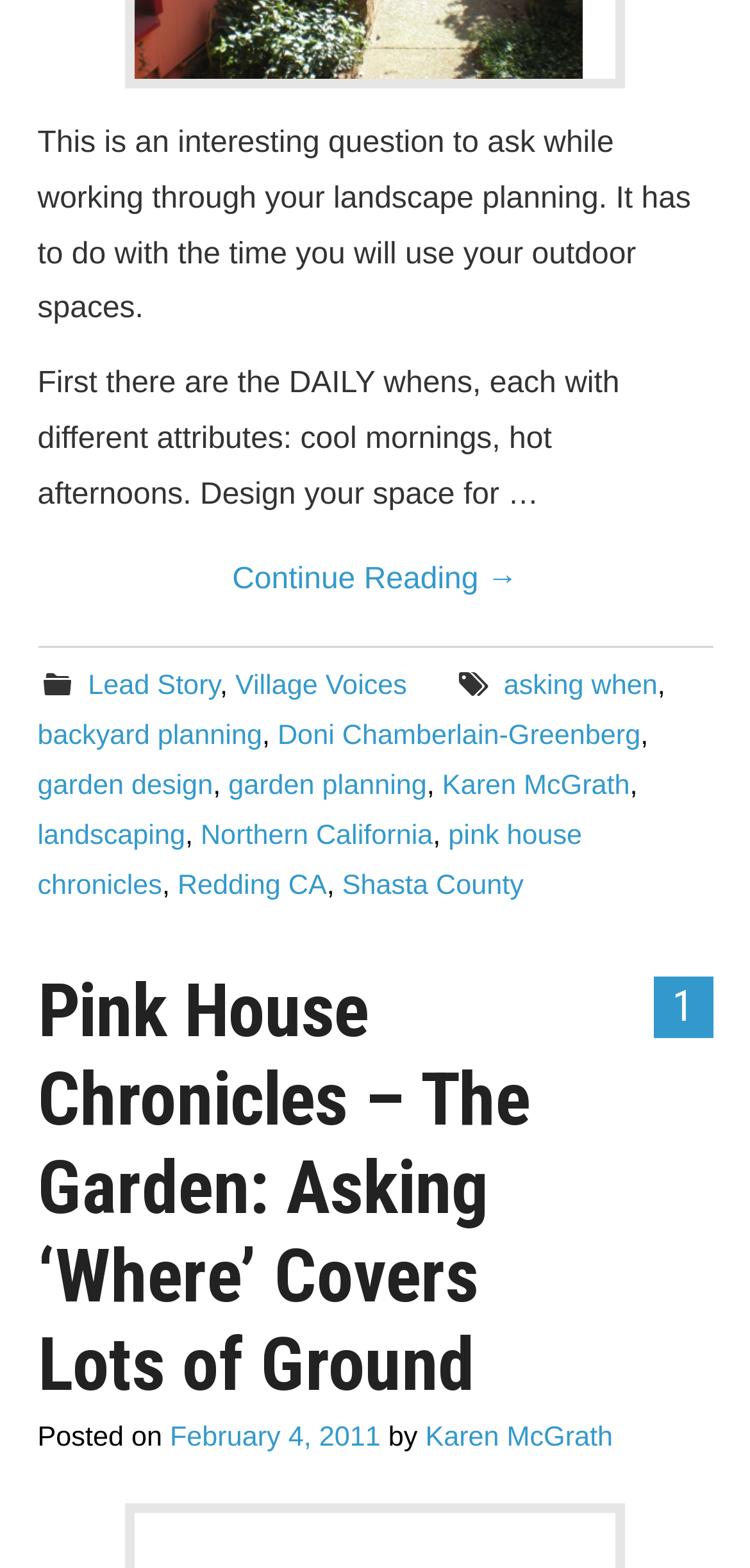Who is the author of the article?
Look at the image and respond with a single word or a short phrase.

Karen McGrath